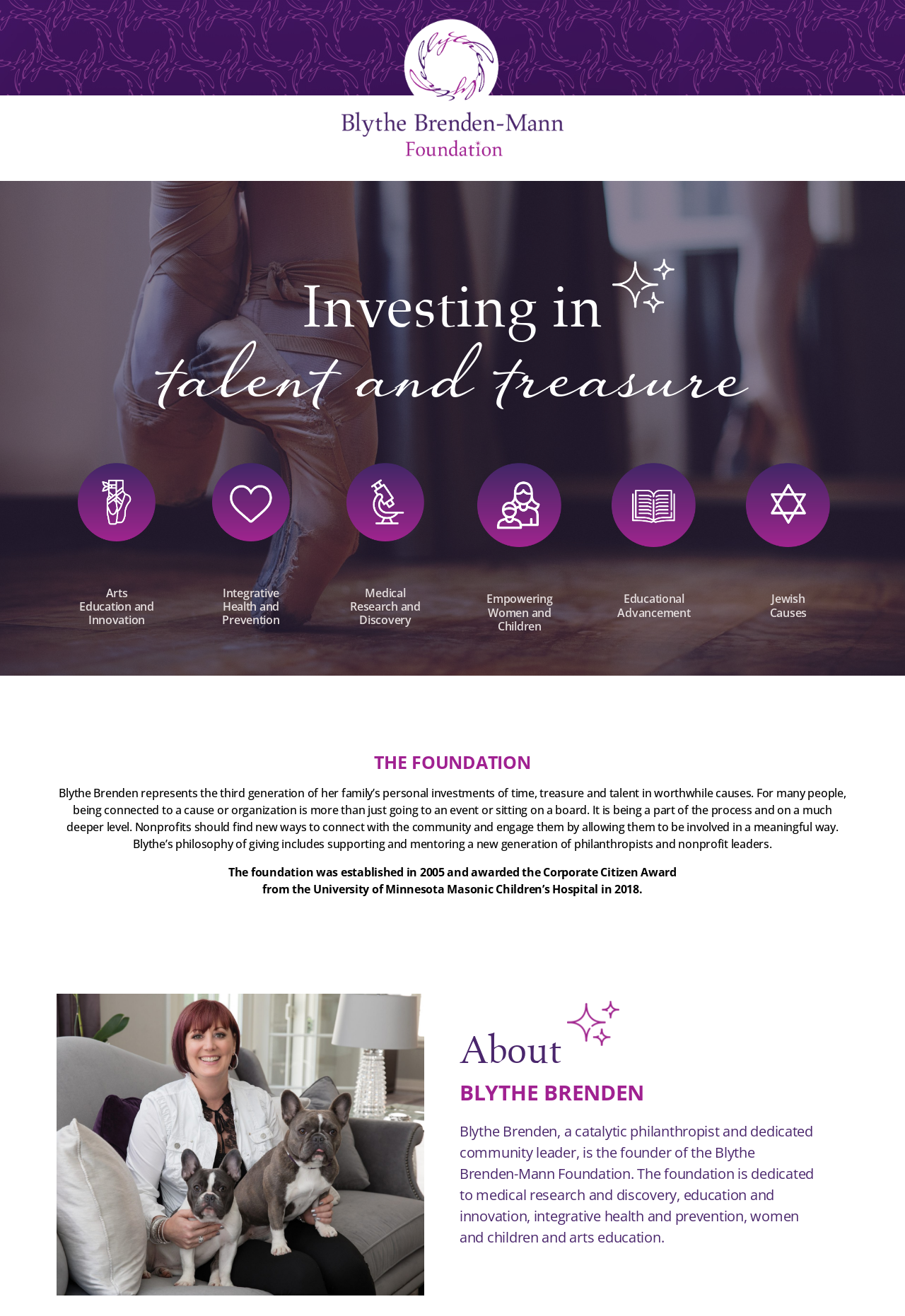When was the foundation established?
Please answer the question with a single word or phrase, referencing the image.

2005